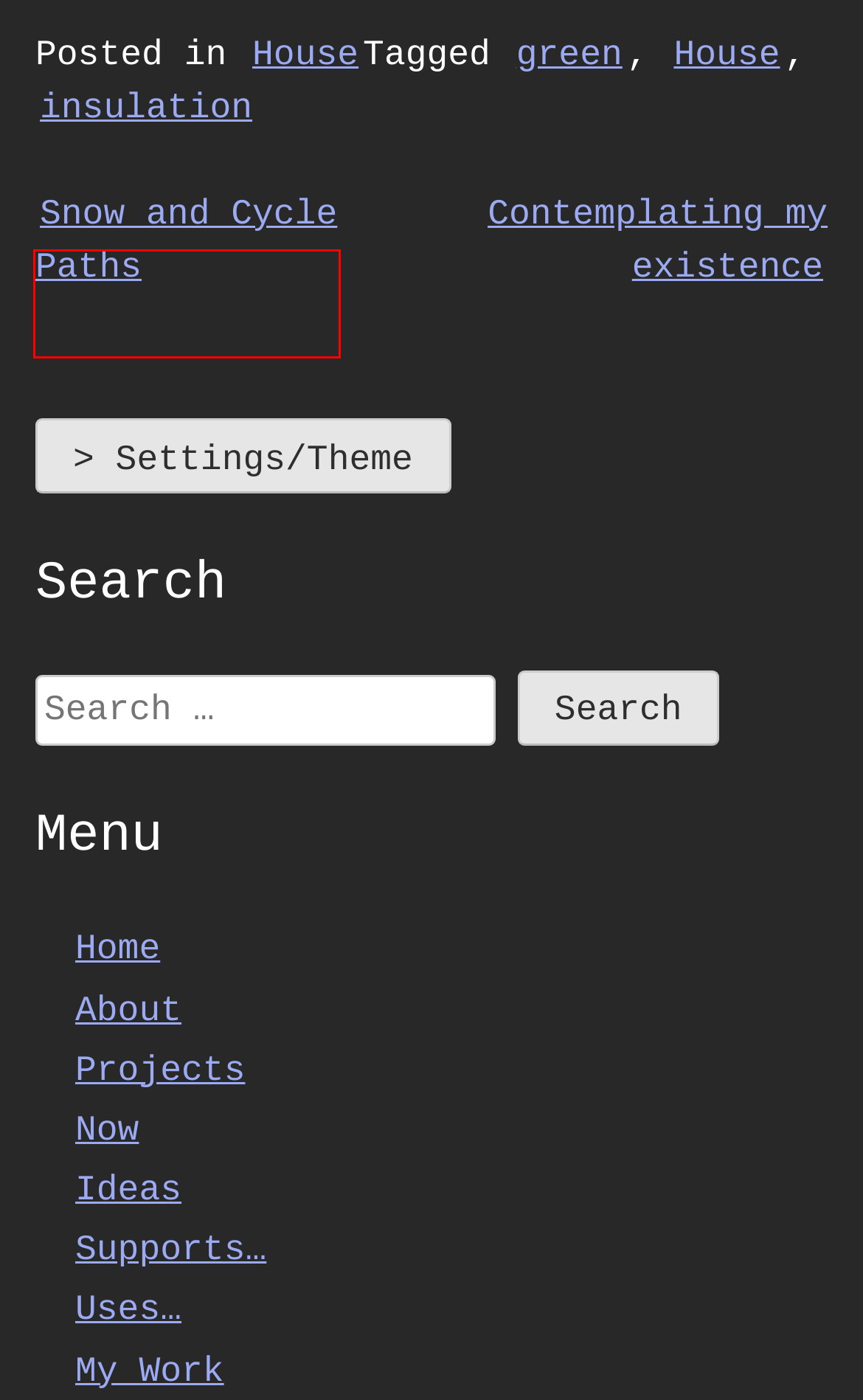You are presented with a screenshot of a webpage containing a red bounding box around a particular UI element. Select the best webpage description that matches the new webpage after clicking the element within the bounding box. Here are the candidates:
A. House Archives - Ross Wintle
B. Now - Ross Wintle
C. Projects - Ross Wintle
D. insulation Archives - Ross Wintle
E. Snow and Cycle Paths - Ross Wintle
F. green Archives - Ross Wintle
G. Ideas - Ross Wintle
H. Supports... - Ross Wintle

E